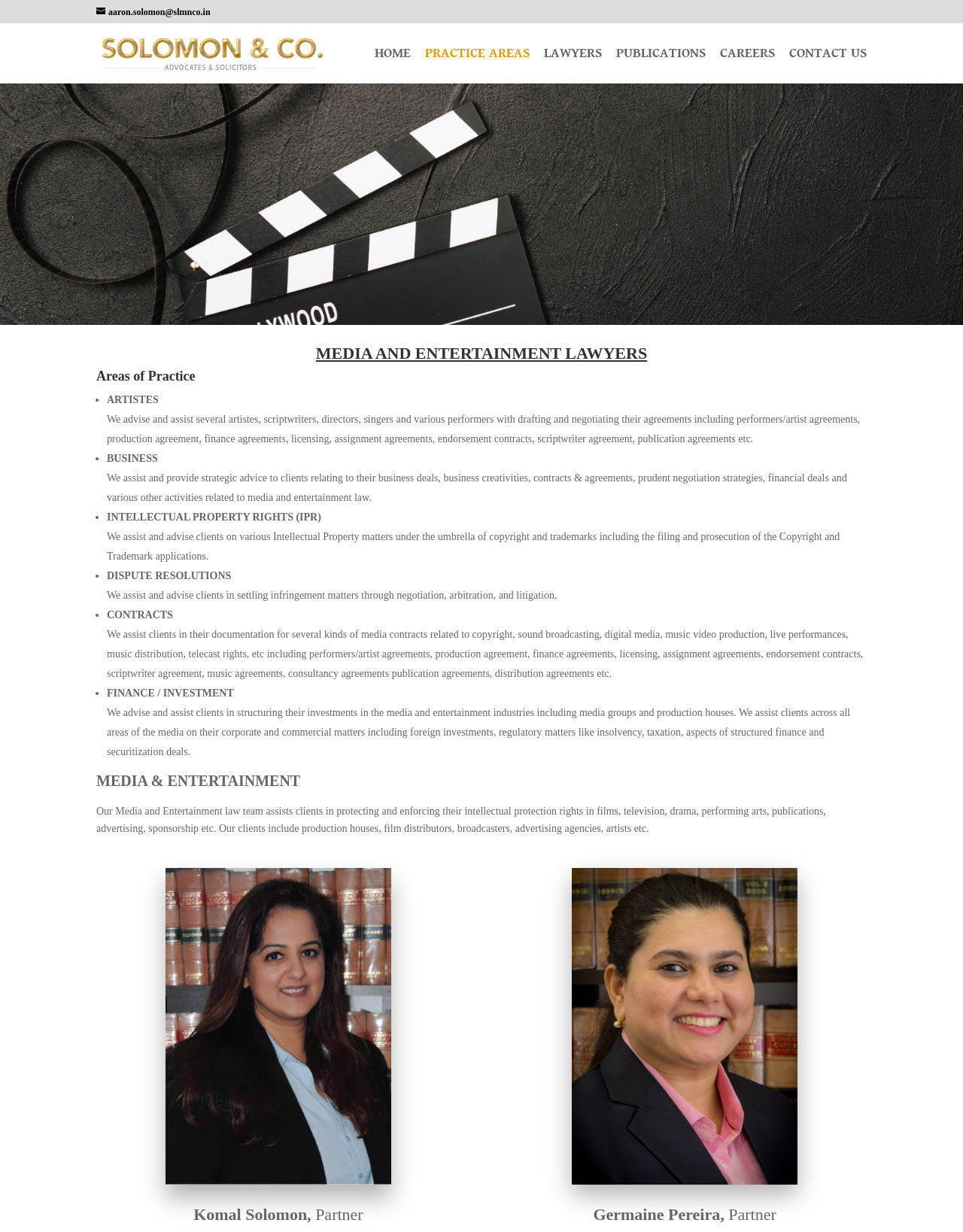Given the element description "name="s" placeholder="Search …" title="Search for:"" in the screenshot, predict the bounding box coordinates of that UI element.

[0.157, 0.019, 0.877, 0.02]